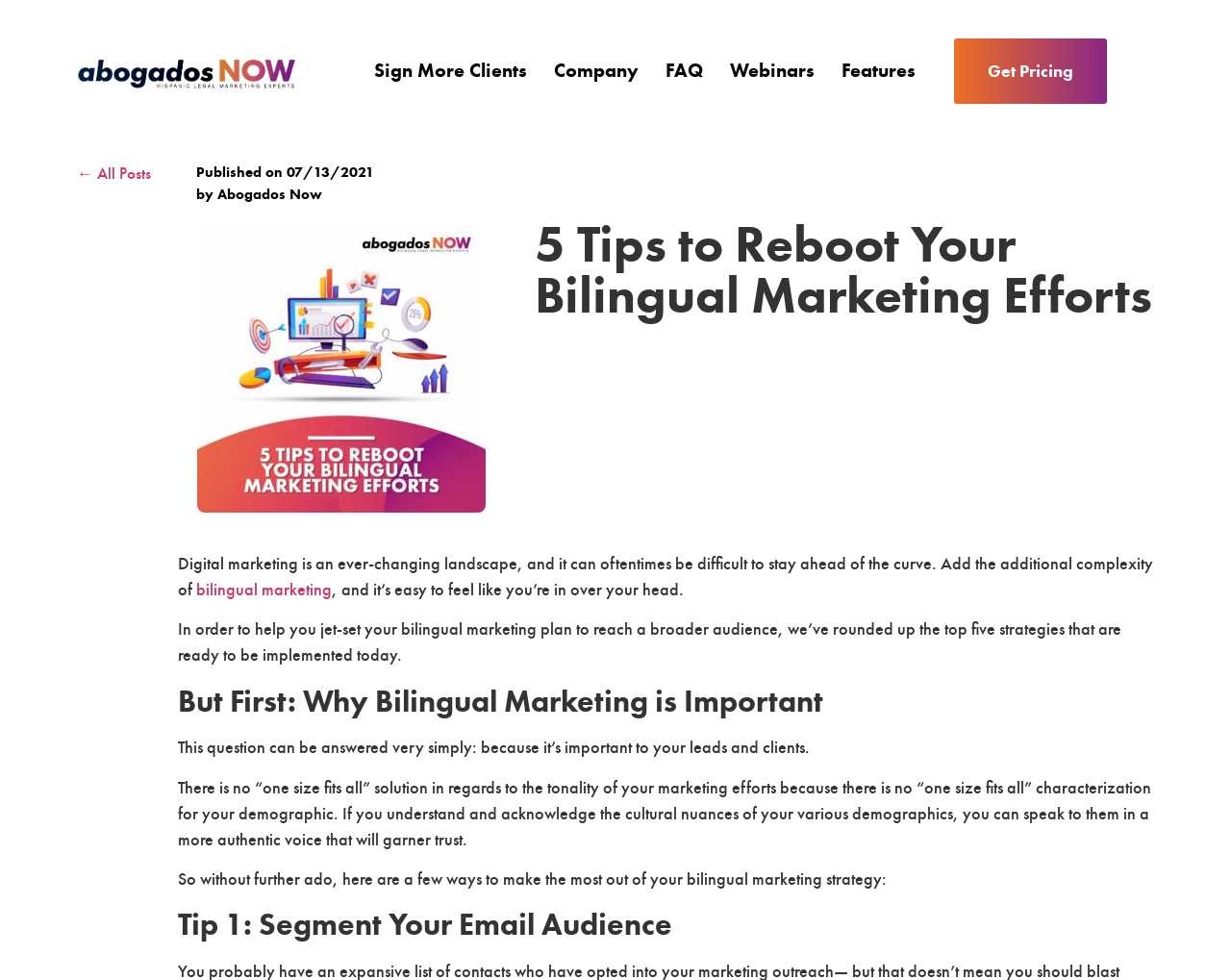Identify the bounding box coordinates for the element you need to click to achieve the following task: "Read the published date". The coordinates must be four float values ranging from 0 to 1, formatted as [left, top, right, bottom].

[0.233, 0.167, 0.304, 0.184]